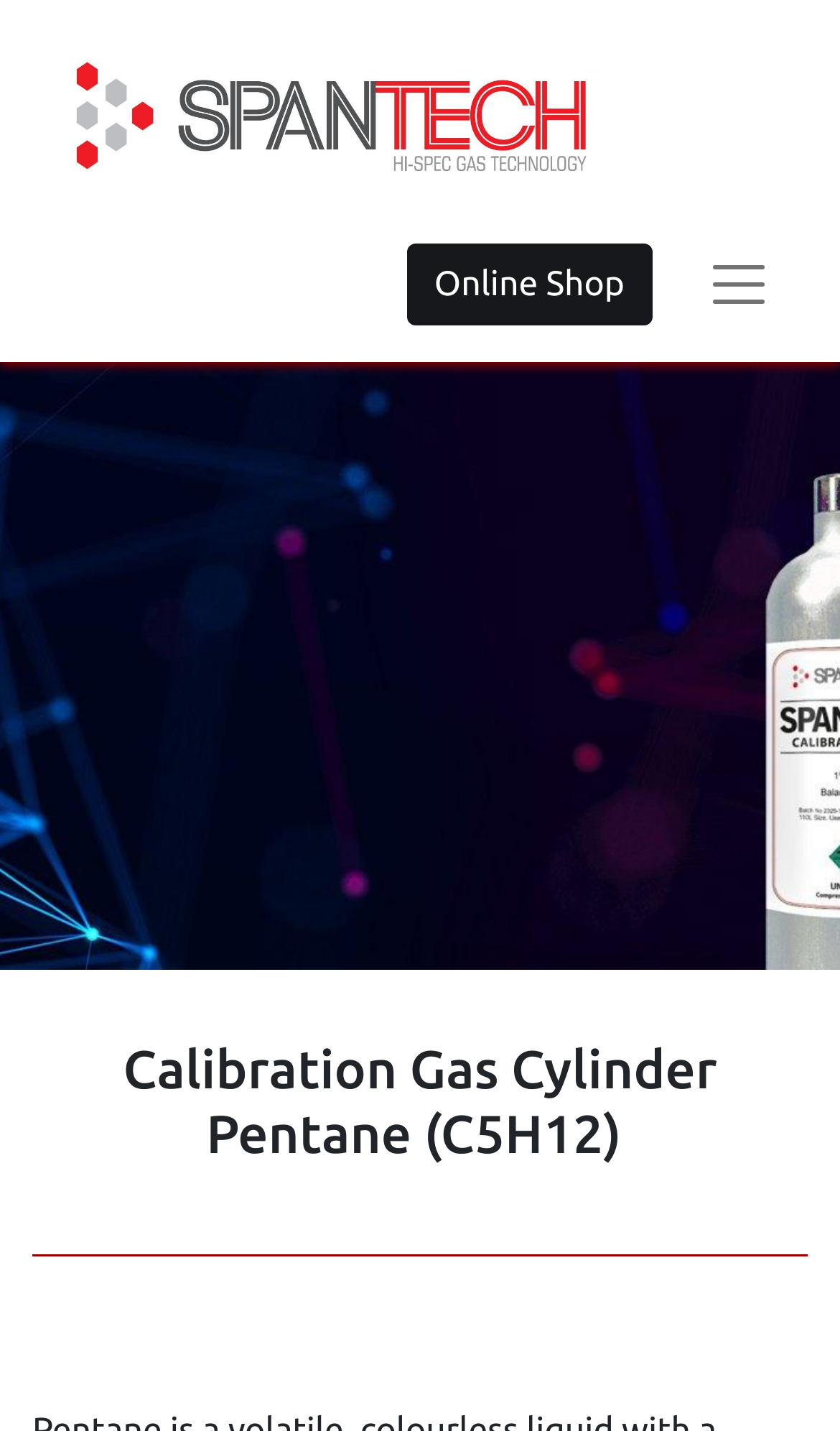Use a single word or phrase to answer the question: What is the product being described?

Calibration Gas Cylinder Pentane (C5H12)